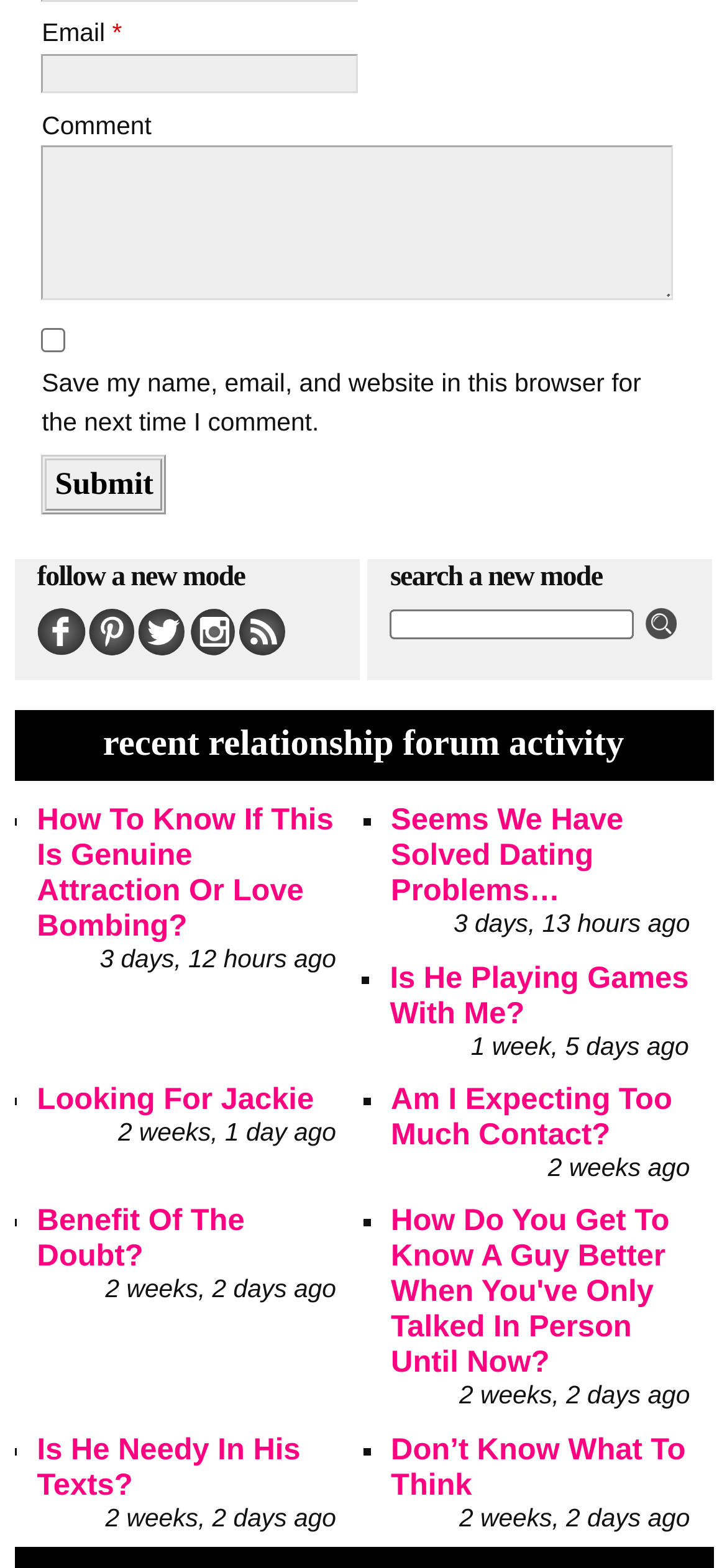What is the purpose of the search bar?
Please answer the question with as much detail and depth as you can.

The search bar is located in the top-right corner of the webpage and has a placeholder text 'search a new mode'. This suggests that its purpose is to allow users to search for specific content or topics within the website.